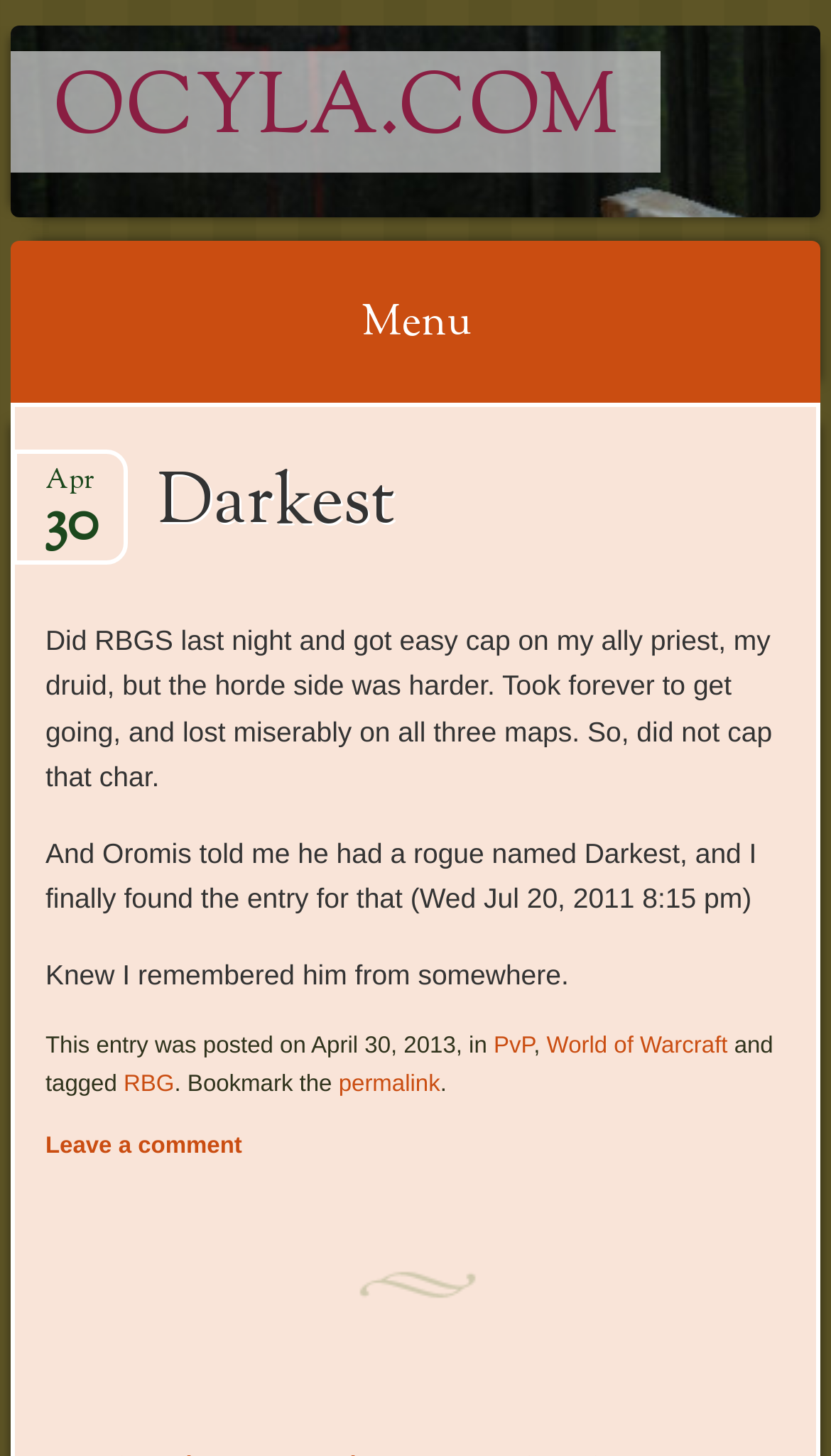Determine the bounding box coordinates for the area that needs to be clicked to fulfill this task: "Click the link to go to the homepage". The coordinates must be given as four float numbers between 0 and 1, i.e., [left, top, right, bottom].

[0.013, 0.017, 0.813, 0.149]